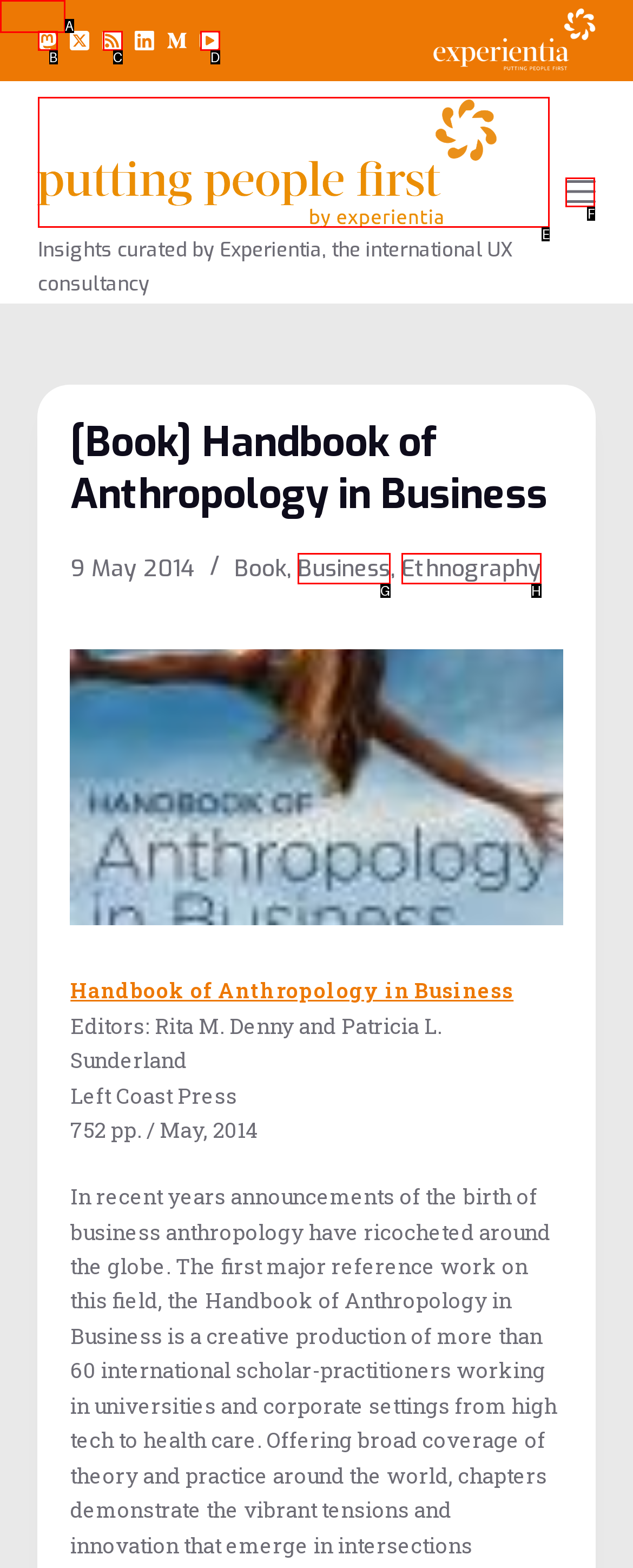Indicate the HTML element to be clicked to accomplish this task: Open the Handbook of Anthropology in Business book page Respond using the letter of the correct option.

E